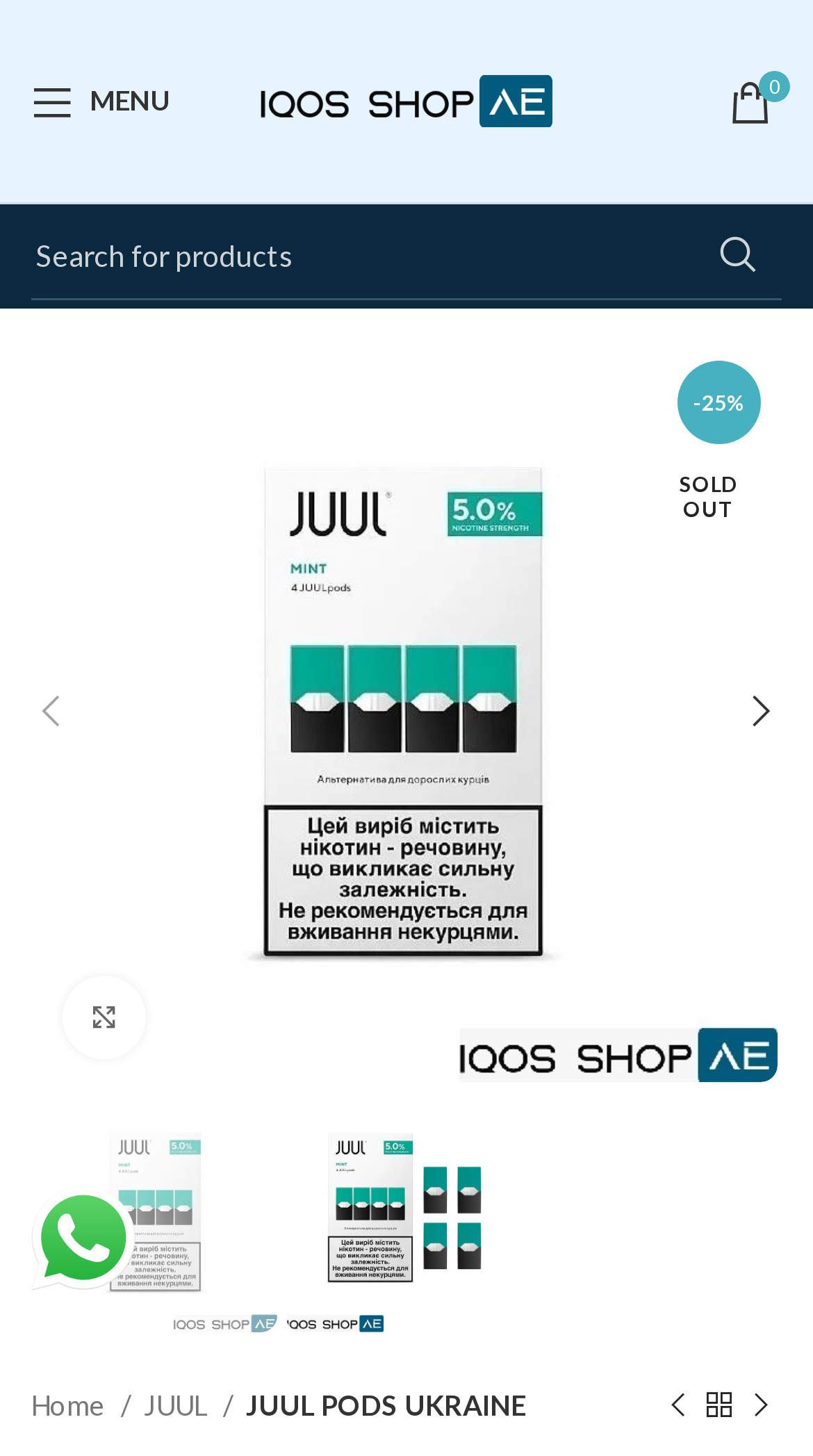Specify the bounding box coordinates of the area to click in order to execute this command: 'View JUUL PODS MINT product details'. The coordinates should consist of four float numbers ranging from 0 to 1, and should be formatted as [left, top, right, bottom].

[0.044, 0.473, 0.956, 0.498]